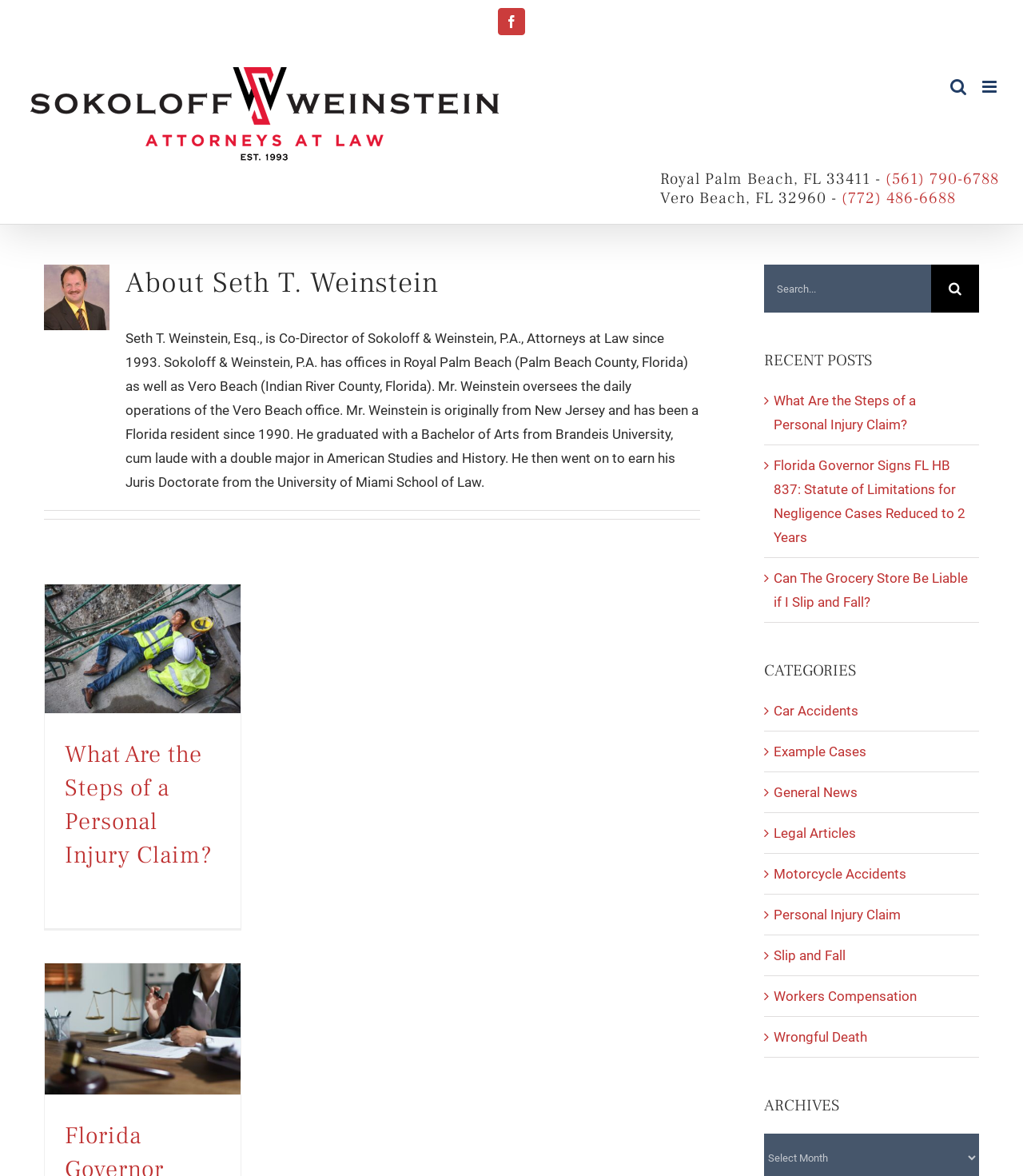Identify the bounding box of the UI component described as: "Facebook".

[0.487, 0.007, 0.513, 0.03]